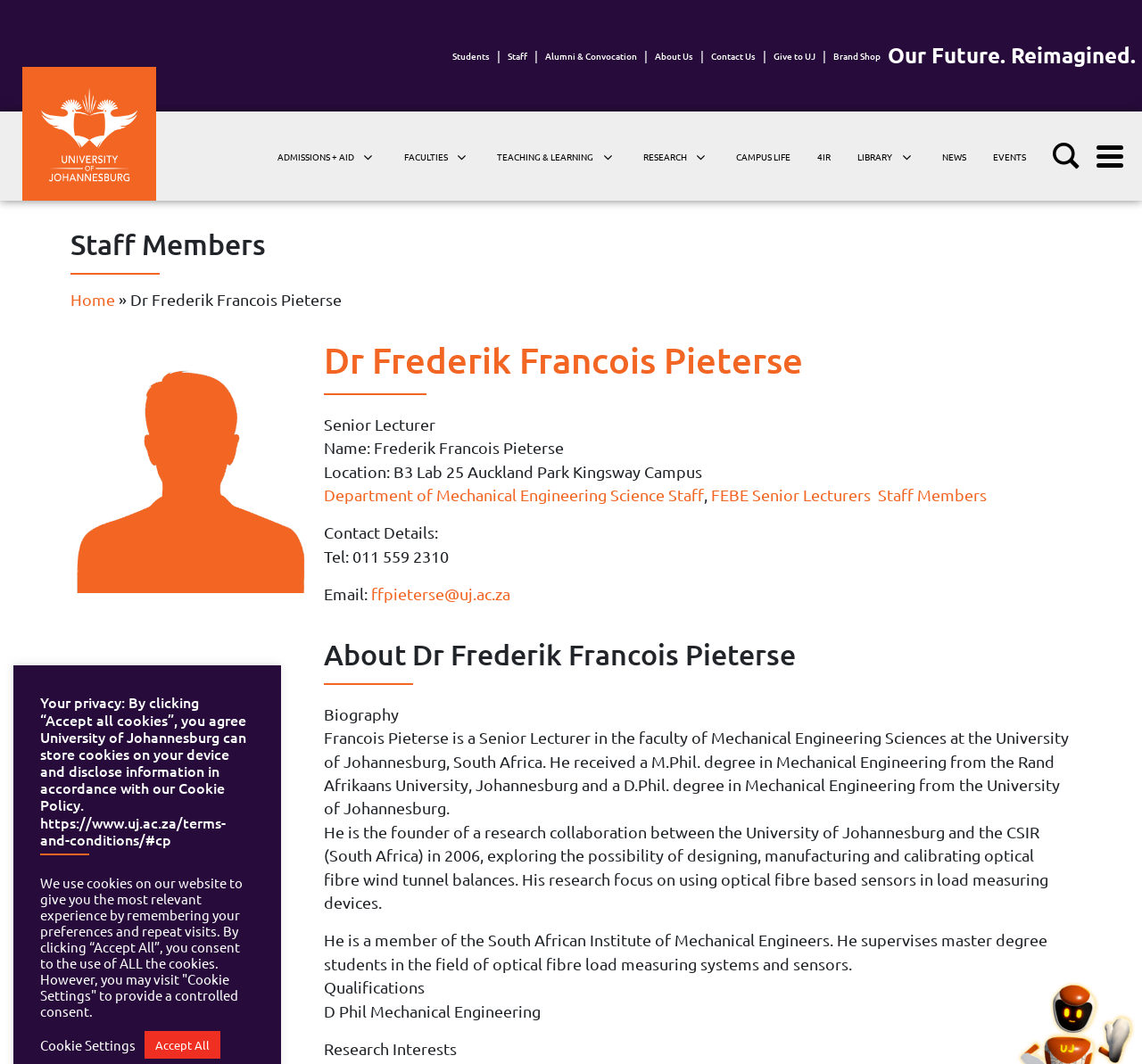Please give a one-word or short phrase response to the following question: 
Where is Dr Frederik Francois Pieterse located?

B3 Lab 25 Auckland Park Kingsway Campus